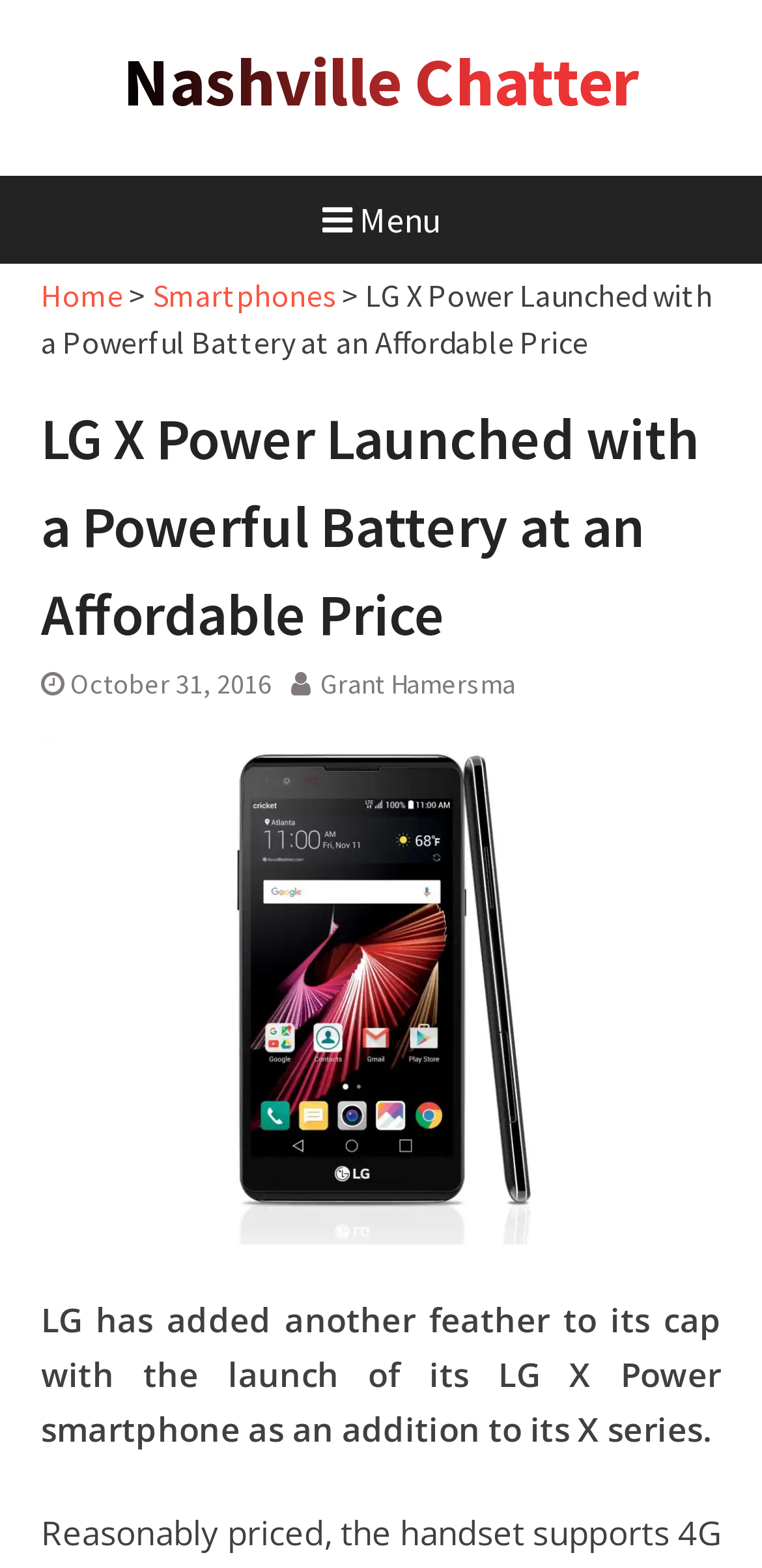Locate the heading on the webpage and return its text.

LG X Power Launched with a Powerful Battery at an Affordable Price